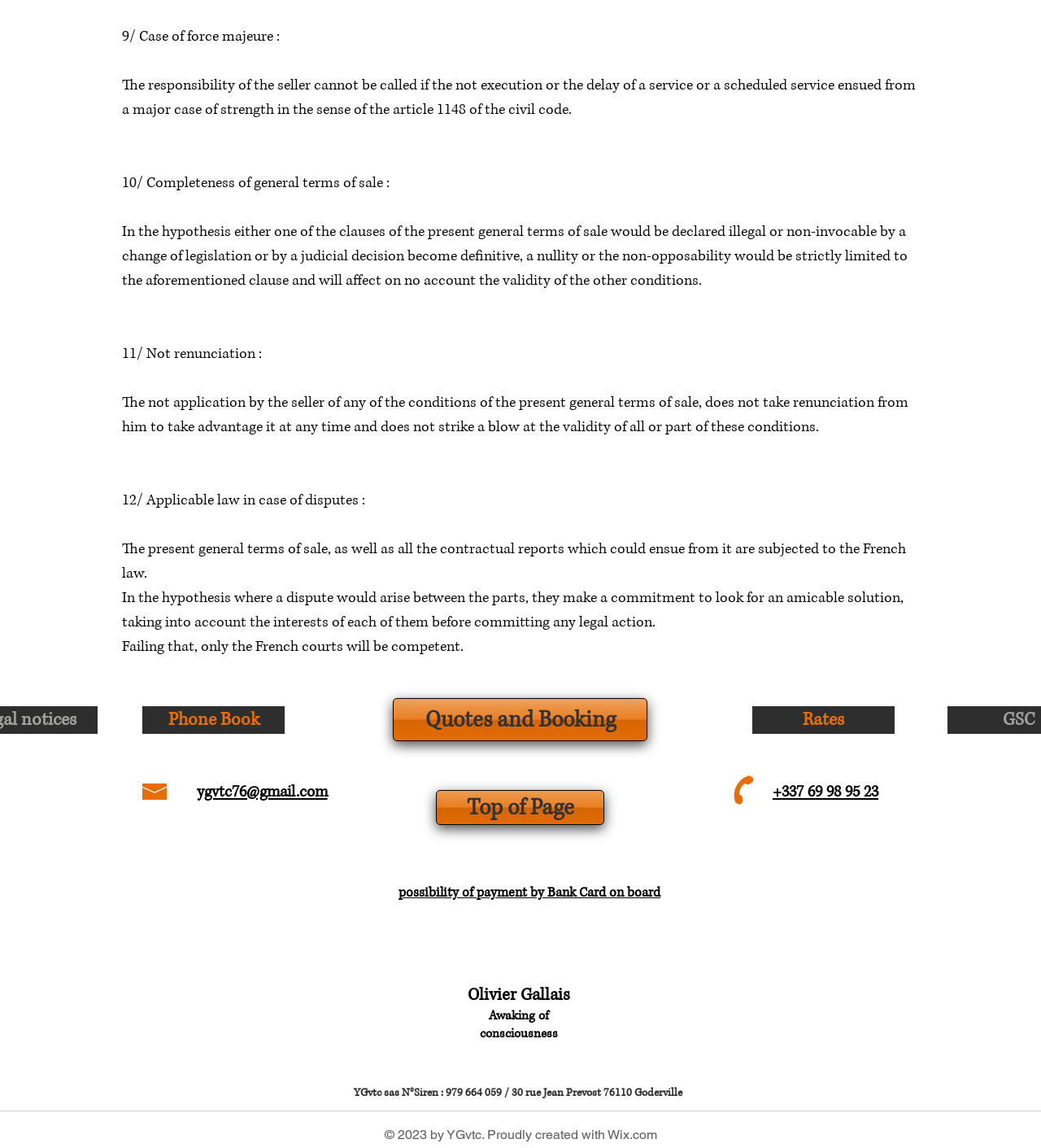What is the language governing the general terms of sale?
Craft a detailed and extensive response to the question.

I found the answer by looking at the StaticText element with the text 'The present general terms of sale, as well as all the contractual reports which could ensue from it are subjected to the French law.', which indicates that the language governing the general terms of sale is French law.